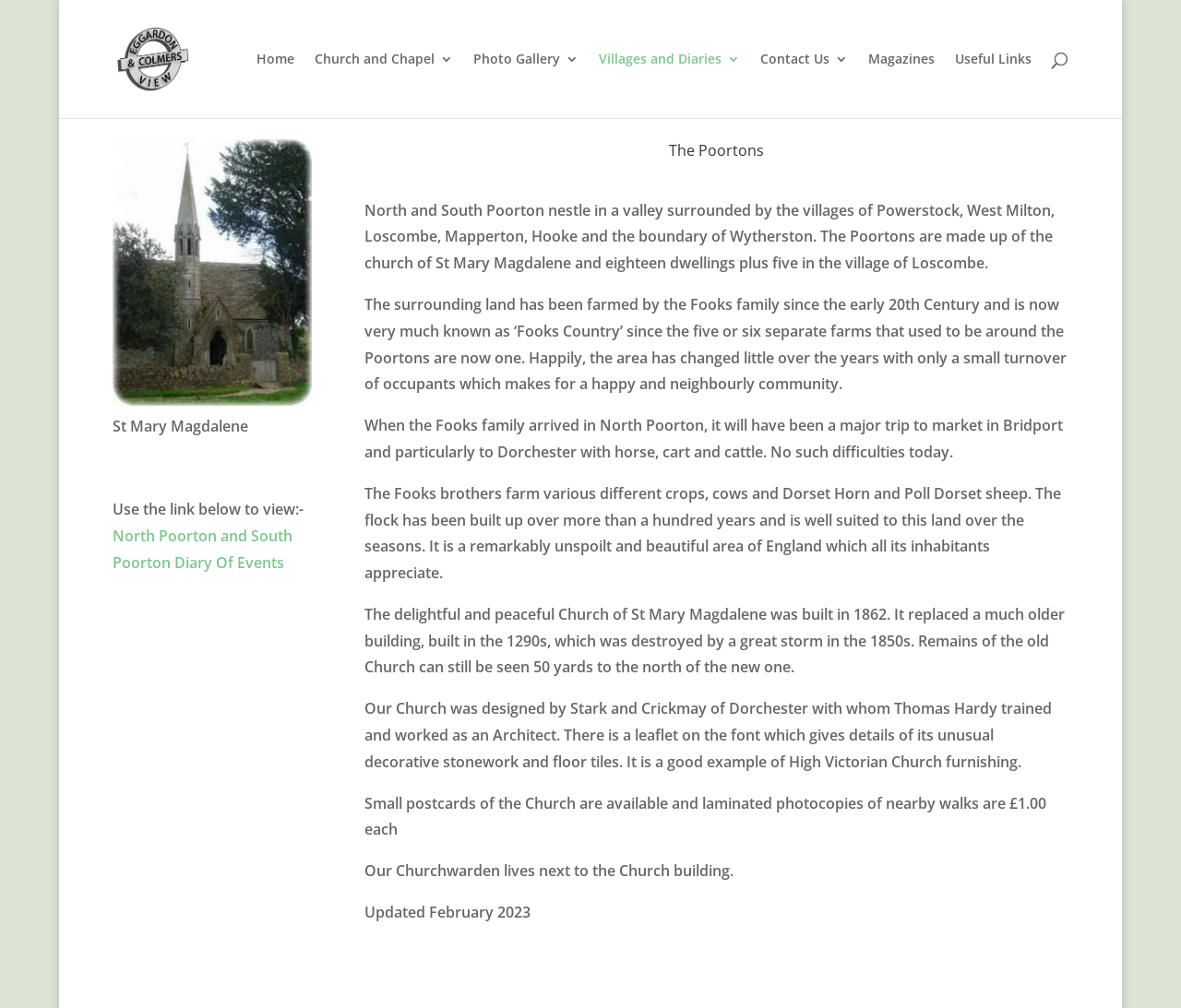Determine the bounding box coordinates of the clickable area required to perform the following instruction: "View 'North Poorton and South Poorton Diary Of Events'". The coordinates should be represented as four float numbers between 0 and 1: [left, top, right, bottom].

[0.095, 0.521, 0.247, 0.568]